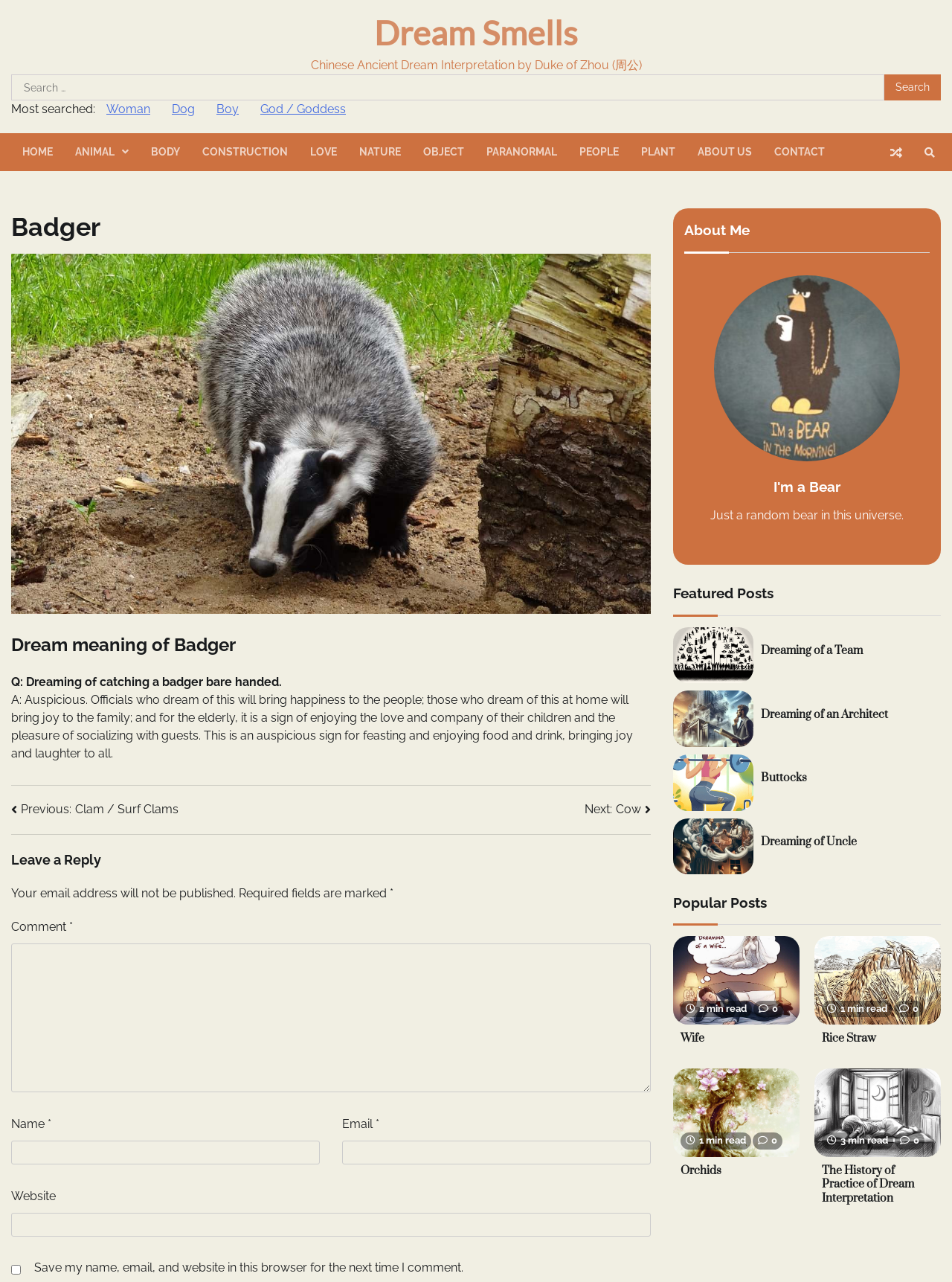Craft a detailed narrative of the webpage's structure and content.

The webpage is about dream meanings, specifically the meaning of badgers in dreams. At the top, there is a link to "Dream Smells" and a static text stating "Chinese Ancient Dream Interpretation by Duke of Zhou (周公)". Below this, there is a search bar with a button to search for specific dream meanings.

To the right of the search bar, there are several links to popular dream meanings, including "Woman", "Dog", "Boy", and "God/Goddess". Below these links, there is a navigation menu with links to different categories, such as "HOME", "ANIMAL", "BODY", and "LOVE".

The main content of the page is an article about the dream meaning of badgers. The article has a heading "Badger" and a subheading "Dream meaning of Badger". The text explains that dreaming of catching a badger bare-handed is an auspicious sign, bringing happiness and joy to the dreamer and their family.

Below the article, there is a section for leaving a reply, with fields to enter a name, email, and website, as well as a checkbox to save this information for future comments.

To the right of the main content, there is a complementary section with a heading "About Me" and an image of a bear. The text describes the author as "Just a random bear in this universe". Below this, there is a section featuring popular posts, including "Dreaming of a Team", "Dreaming of an Architect", and "Buttocks". Each post has a heading and a link to read more.

Further down, there is a section with popular posts, including "Wife", "Rice Straw", and "Orchids". Each post has a heading, a link to read more, and a static text indicating the reading time.